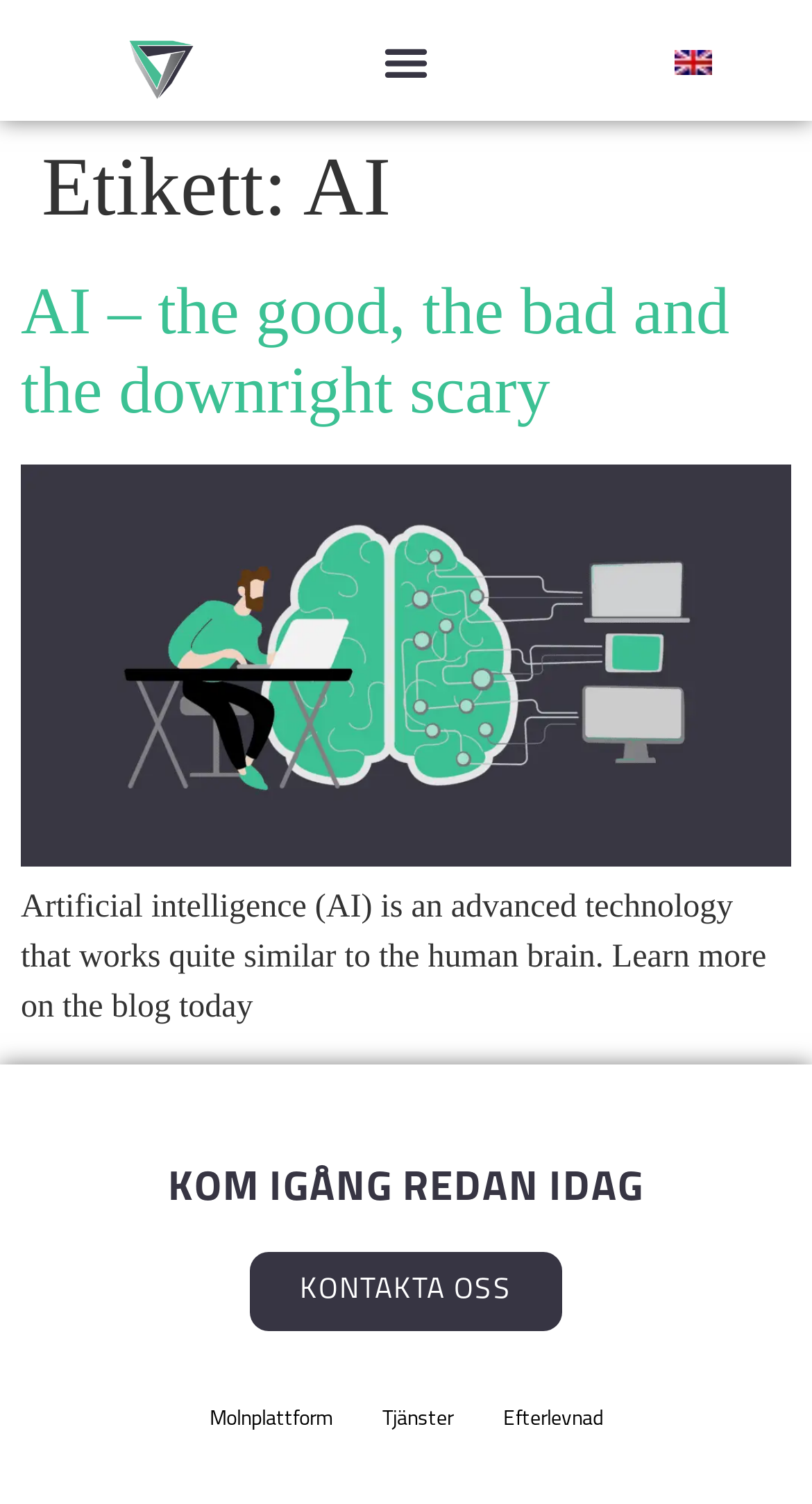What is the topic of the article?
Using the visual information, respond with a single word or phrase.

AI